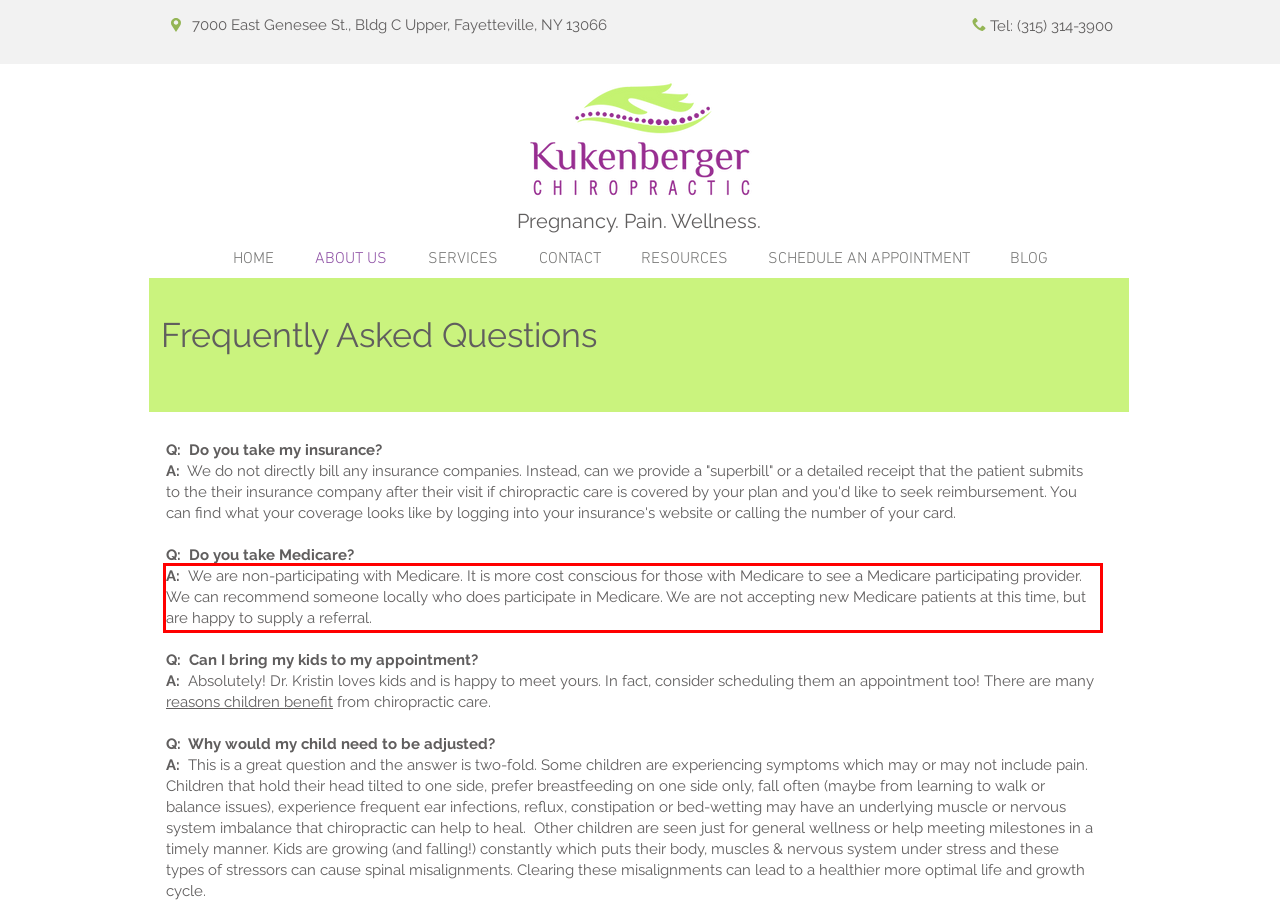Given a webpage screenshot with a red bounding box, perform OCR to read and deliver the text enclosed by the red bounding box.

A: We are non-participating with Medicare. It is more cost conscious for those with Medicare to see a Medicare participating provider. We can recommend someone locally who does participate in Medicare. We are not accepting new Medicare patients at this time, but are happy to supply a referral.